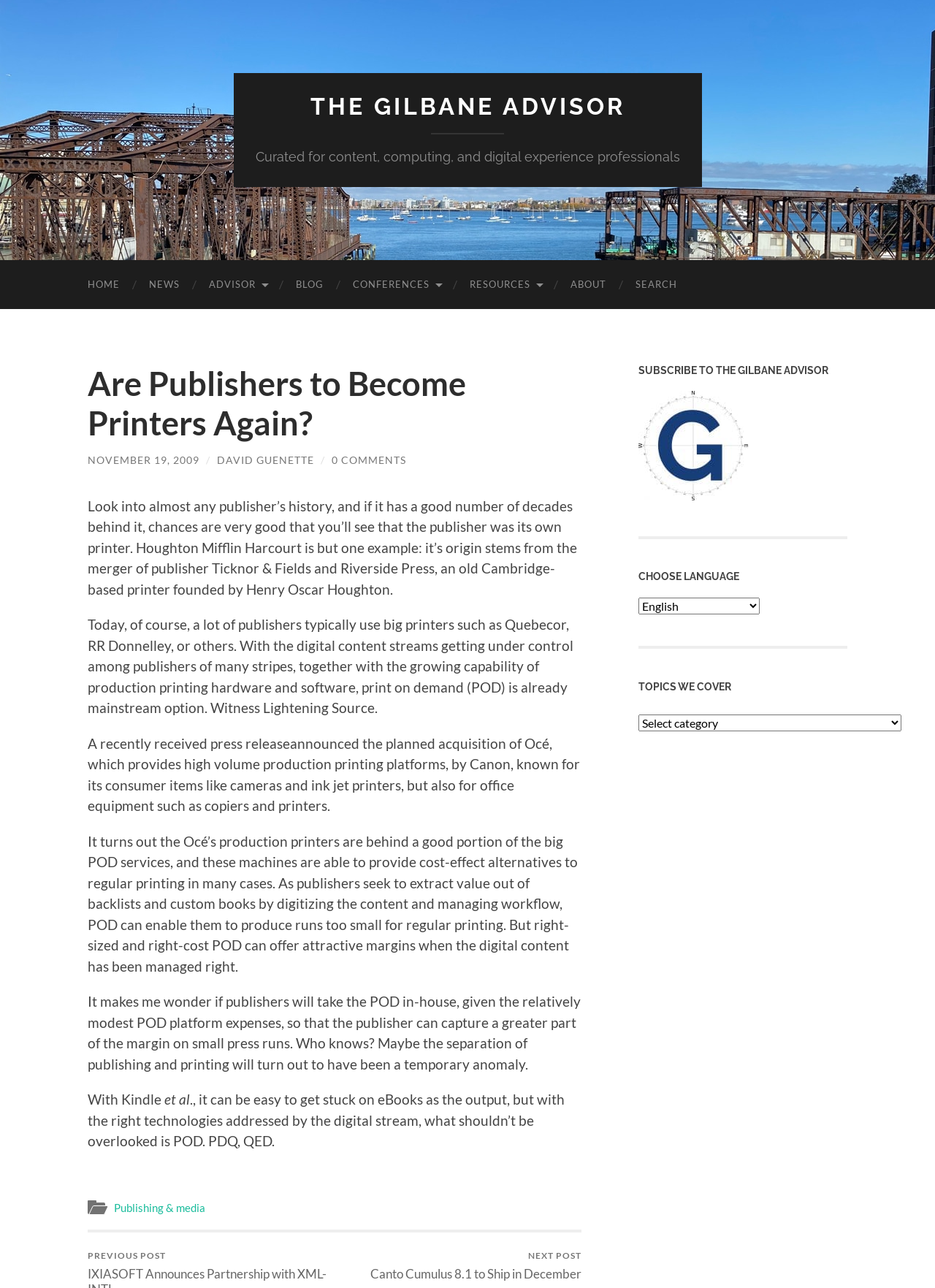Determine the bounding box coordinates (top-left x, top-left y, bottom-right x, bottom-right y) of the UI element described in the following text: The Gilbane Advisor

[0.332, 0.072, 0.668, 0.093]